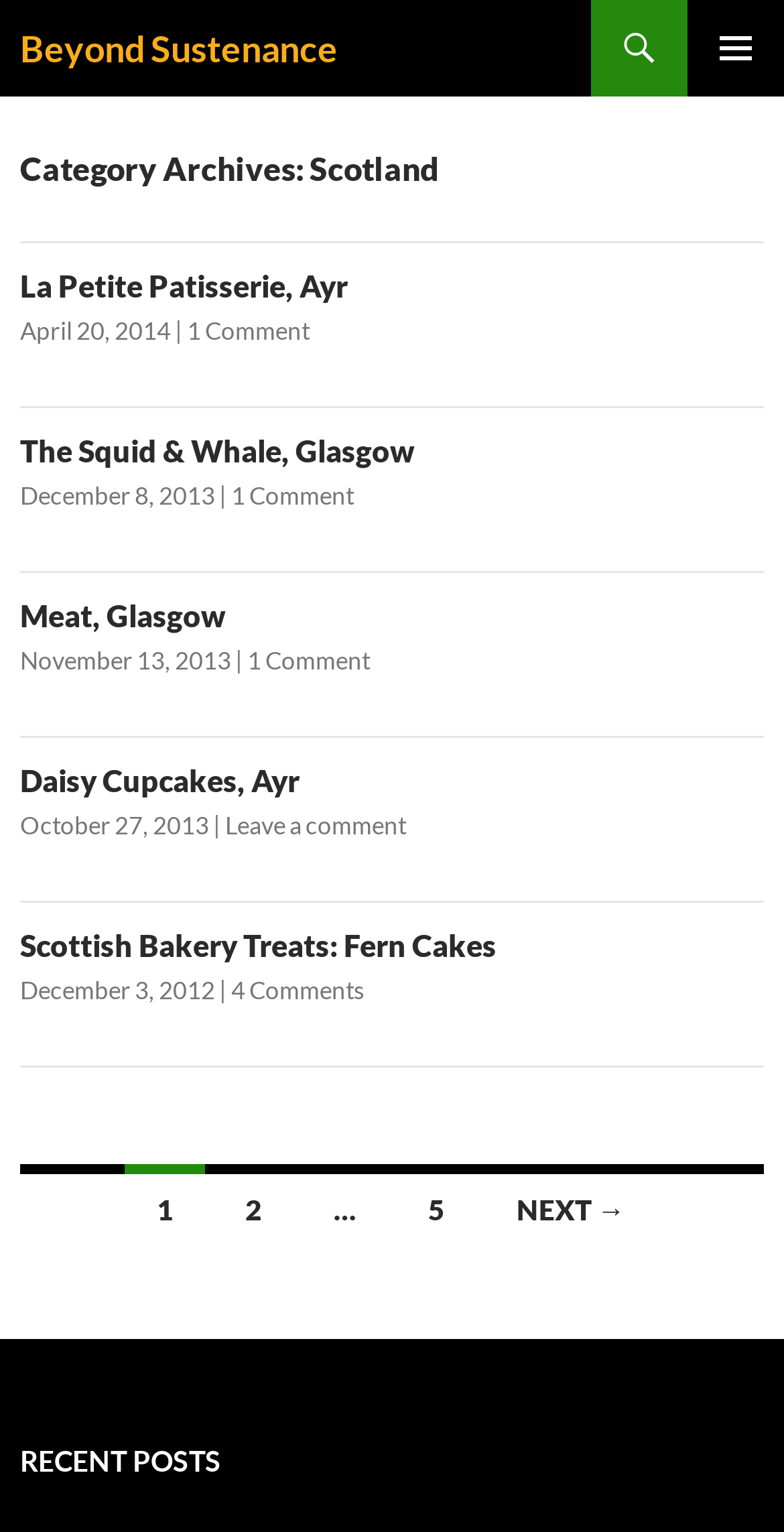Pinpoint the bounding box coordinates of the element to be clicked to execute the instruction: "Go to La Petite Patisserie, Ayr".

[0.026, 0.175, 0.444, 0.198]